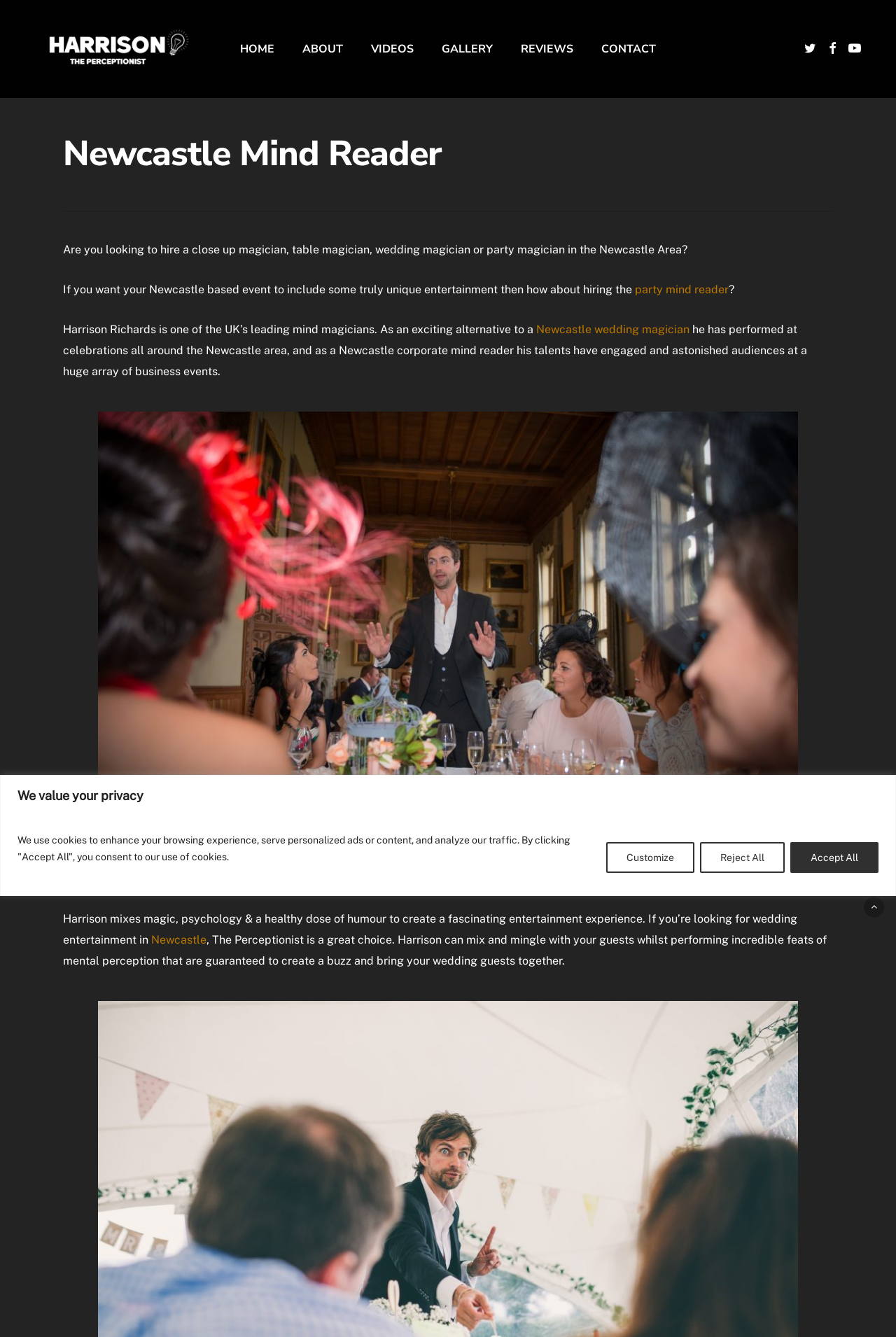Detail the features and information presented on the webpage.

This webpage is about Harrison Richards, a mind reader available to hire in Newcastle. At the top of the page, there is a cookie consent banner with buttons to customize, reject, or accept all cookies. Below the banner, there is a heading "Newcastle Mind Reader" followed by a brief introduction to Harrison Richards' services as a close-up magician, table magician, wedding magician, or party magician in the Newcastle area.

To the left of the introduction, there is a profile image of Harrison Richards, and above it, a navigation menu with links to "HOME", "ABOUT", "VIDEOS", "GALLERY", "REVIEWS", "CONTACT", "TWITTER", "FACEBOOK", and "YOUTUBE". 

The main content of the page describes Harrison Richards' services, highlighting his unique entertainment experience that combines magic, psychology, and humor. There are links to specific services, such as "party mind reader", "Newcastle wedding magician", and "wedding mind reader", which is accompanied by an image. 

At the bottom of the page, there is an "Equity Logo" image, a copyright notice, and social media links to Twitter, Facebook, and YouTube.